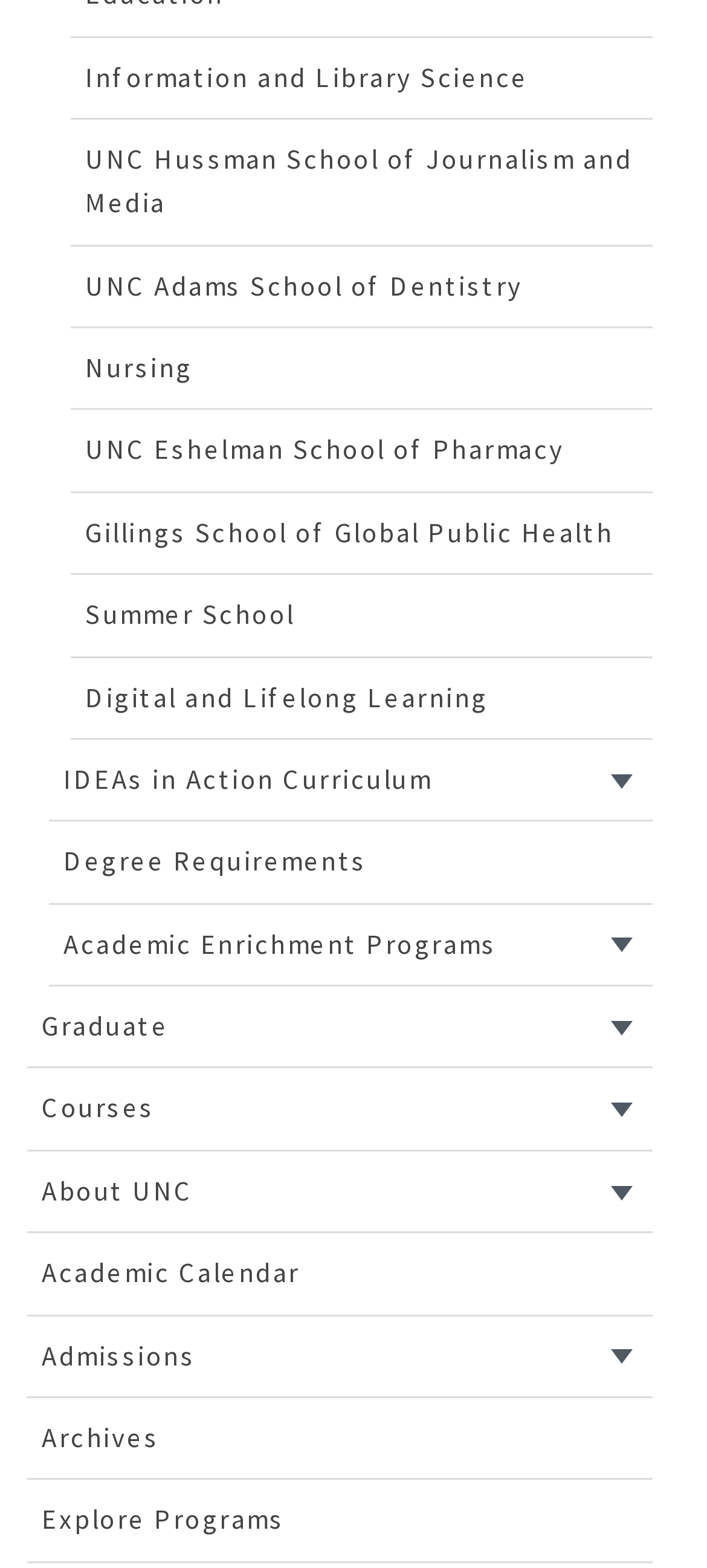Respond to the question with just a single word or phrase: 
What is the last link on the webpage?

Explore Programs